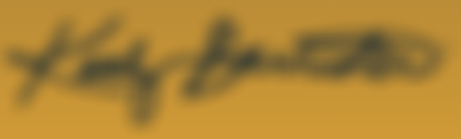Generate a detailed caption that describes the image.

The image features a stylized and blurred script that appears to convey a message or name, set against a warm, golden-yellow background. Below the image, the text highlights a personal approach to patient care and treatment plans within an acupuncture practice. The focus is on understanding patients' needs, creating tailored solutions, and emphasizing the importance of health and wellness. This demonstrates a commitment to holistic healing and a deep respect for the therapeutic relationship. The accompanying message reflects a passion for acupuncture and Chinese herbal medicine, suggesting a lifelong dedication to fostering well-being and balance in the lives of others.